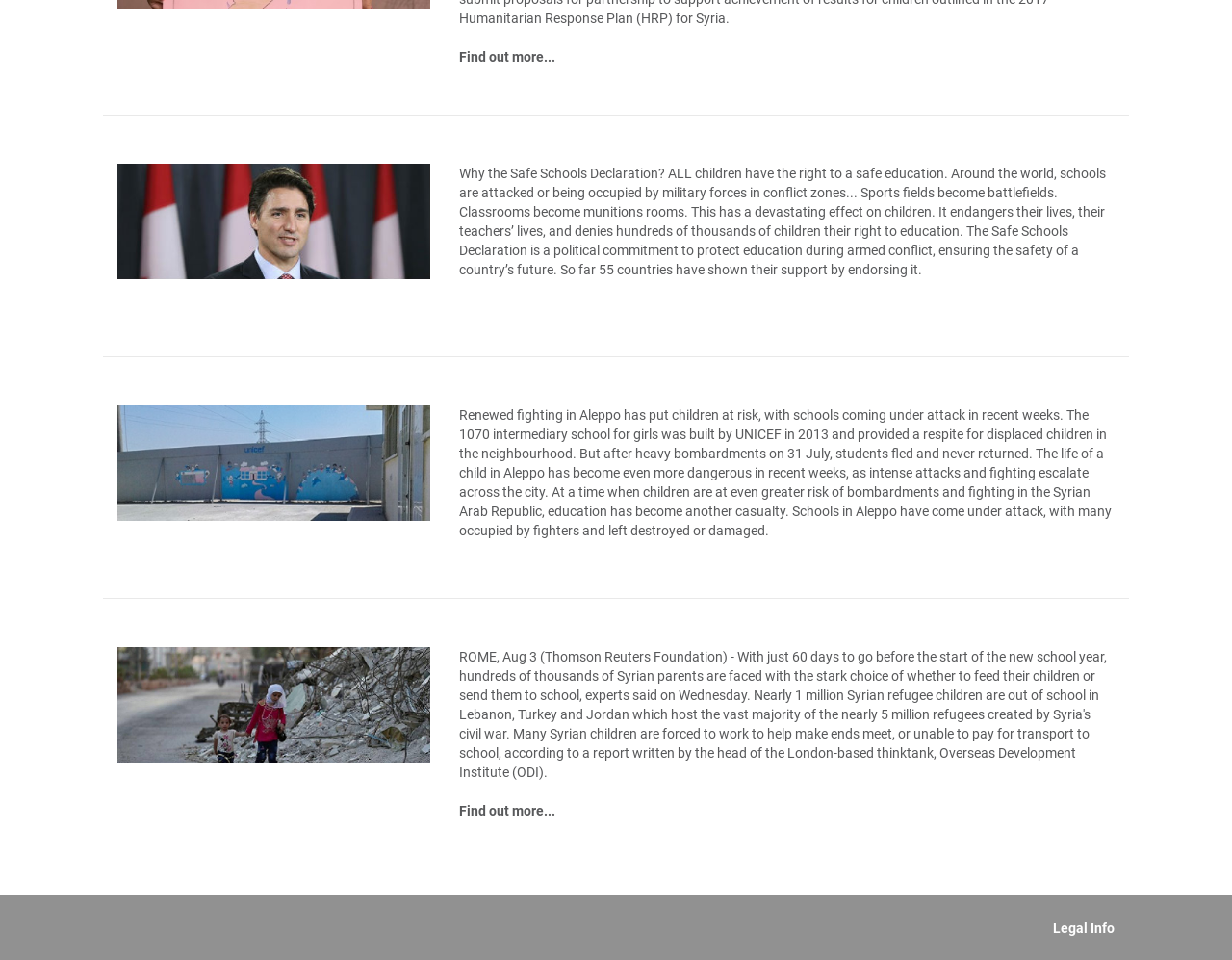Identify the bounding box coordinates for the UI element described as: "Legal Info".

[0.855, 0.959, 0.905, 0.975]